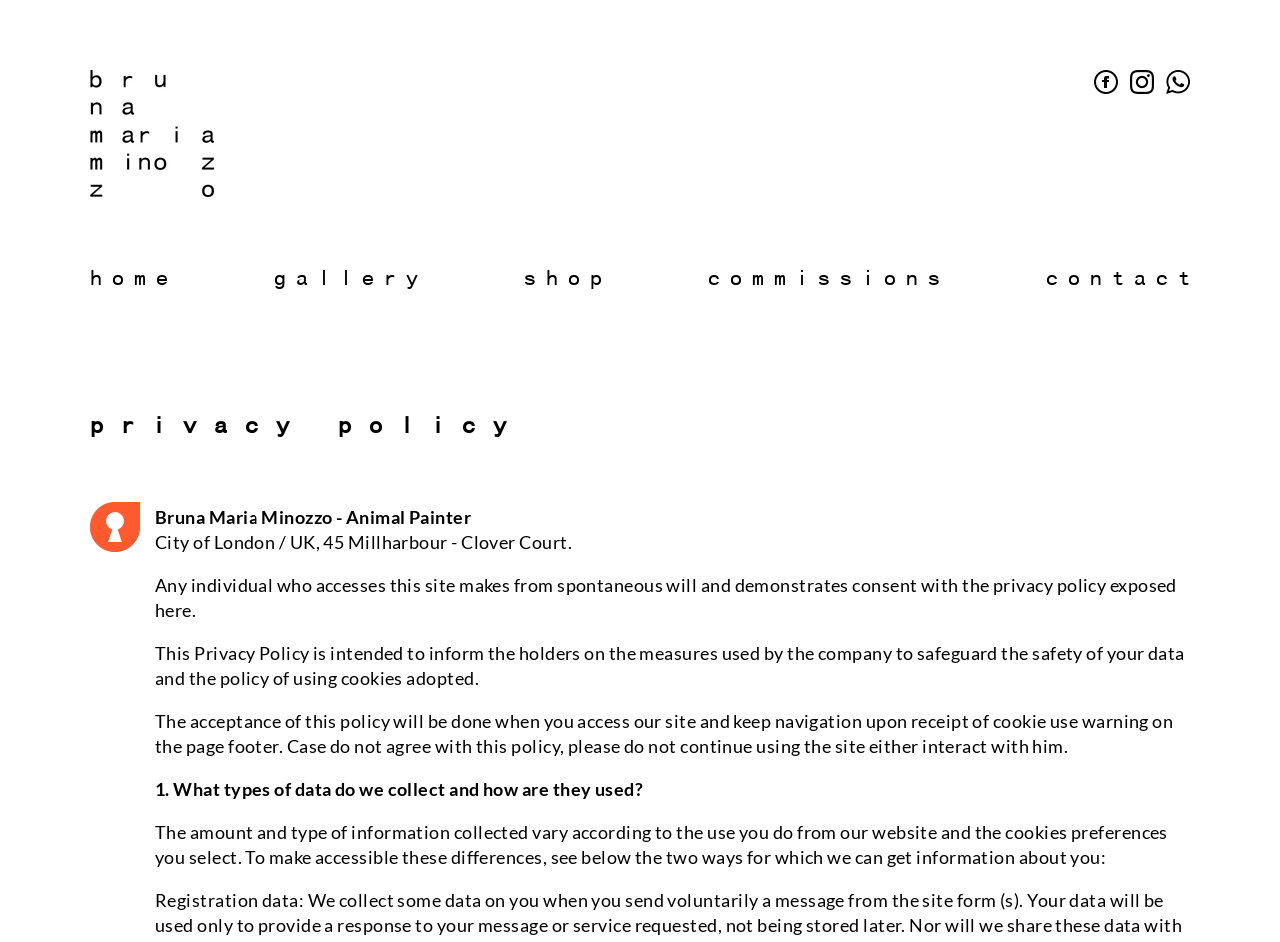Specify the bounding box coordinates for the region that must be clicked to perform the given instruction: "visit Bruna Maria Minozzo's homepage".

[0.07, 0.074, 0.167, 0.209]